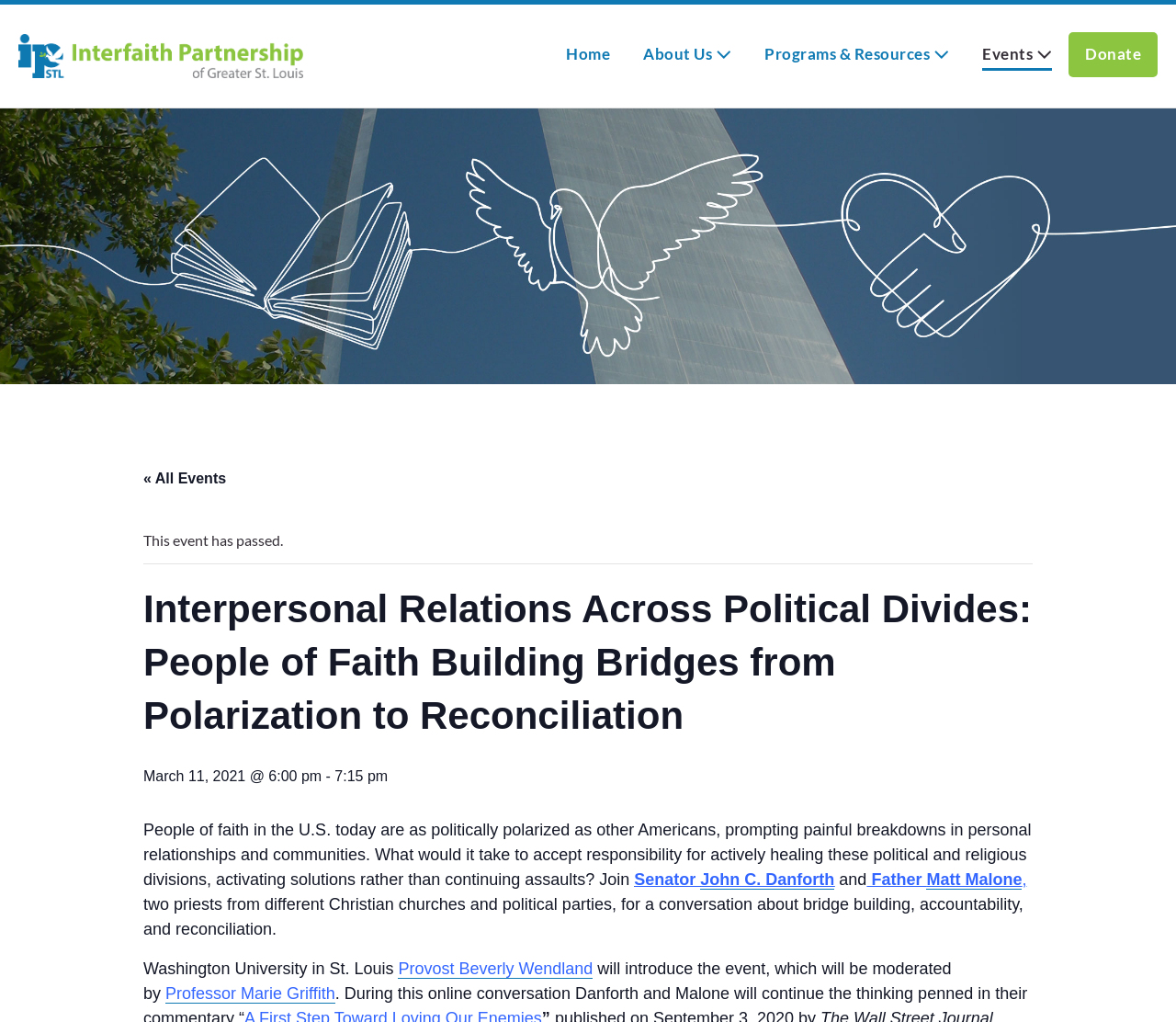Please find and report the primary heading text from the webpage.

Interpersonal Relations Across Political Divides: People of Faith Building Bridges from Polarization to Reconciliation